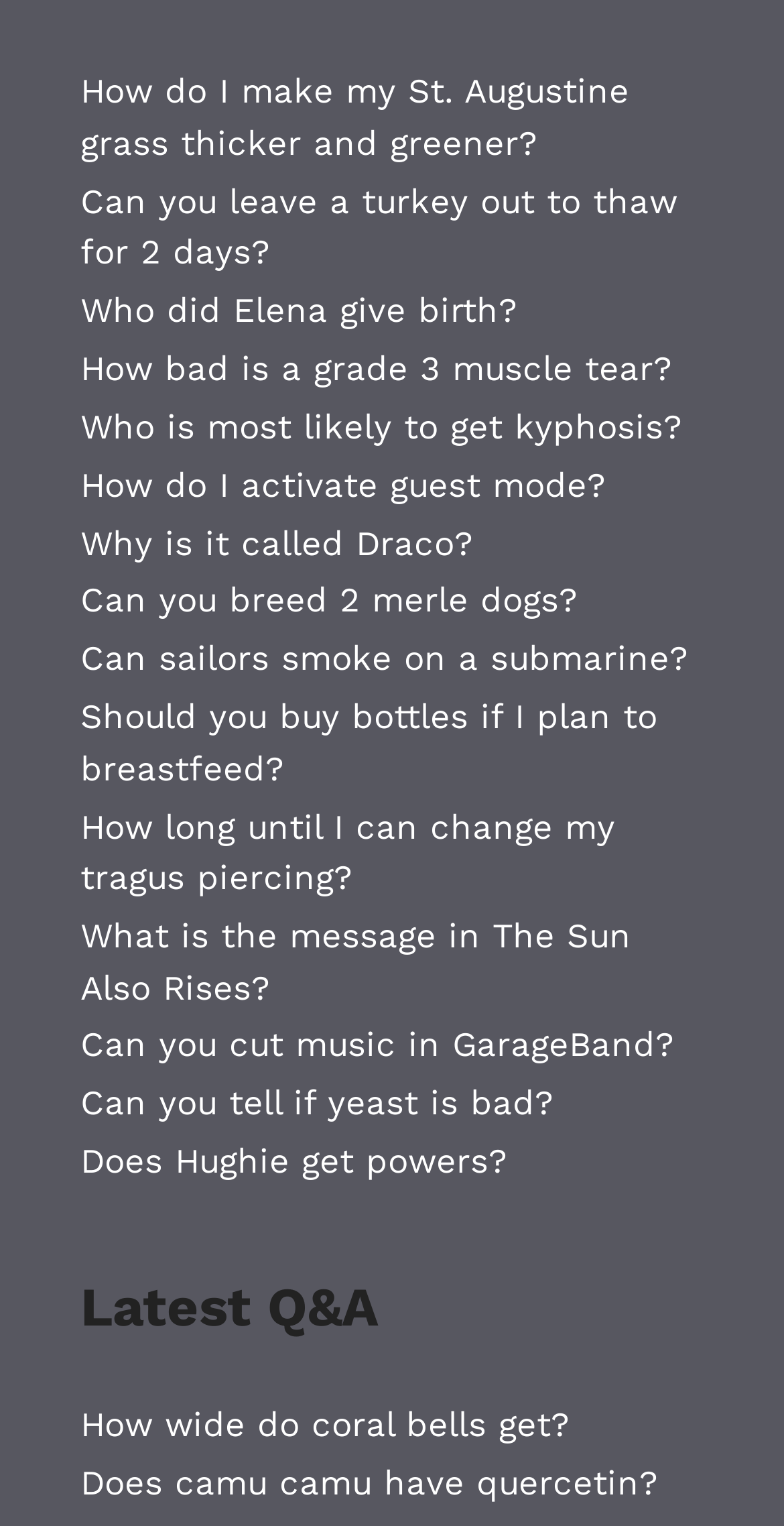Please answer the following query using a single word or phrase: 
How many links are there in the main section?

10